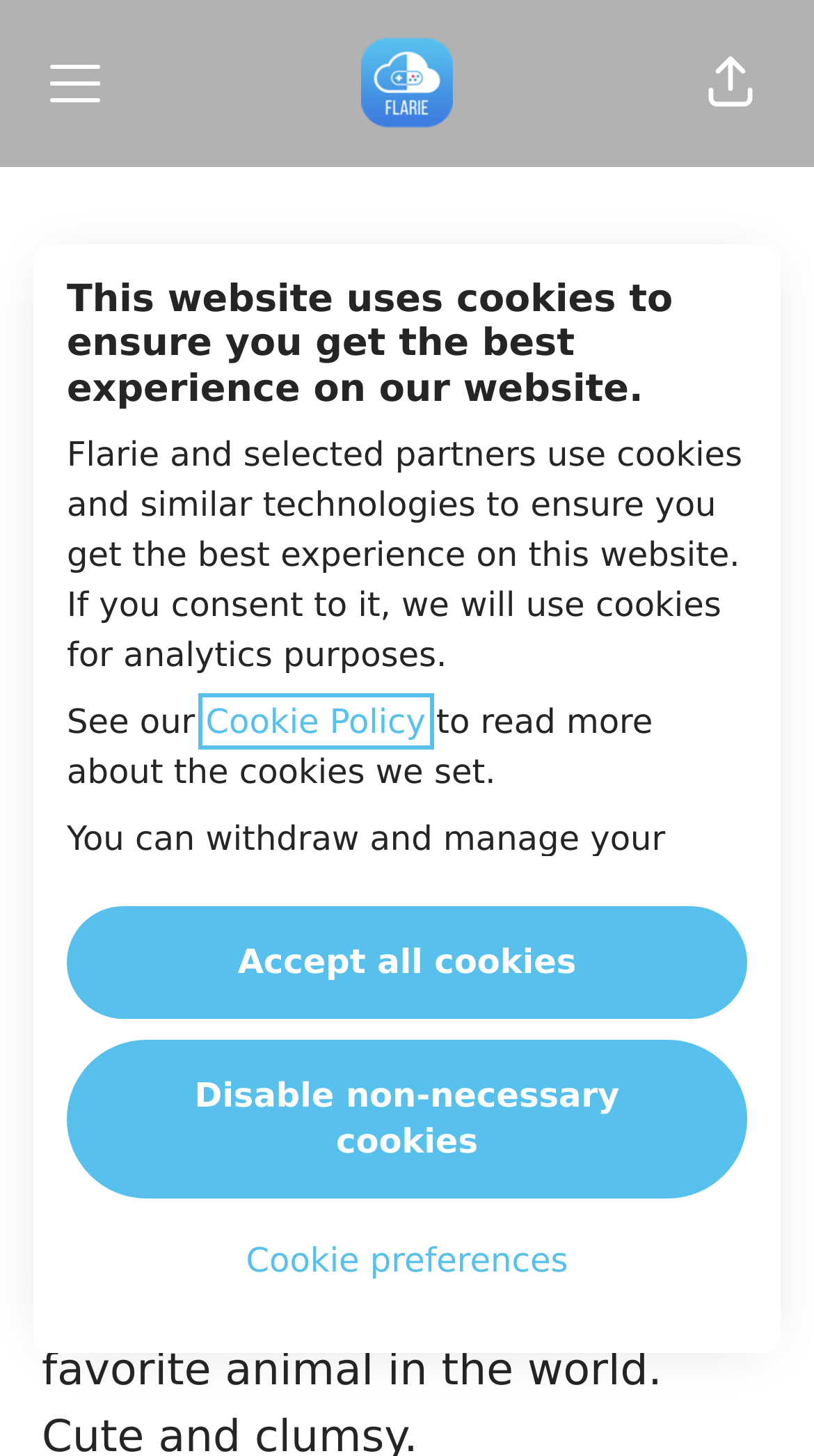Locate the bounding box coordinates for the element described below: "title="Email"". The coordinates must be four float values between 0 and 1, formatted as [left, top, right, bottom].

[0.453, 0.68, 0.547, 0.74]